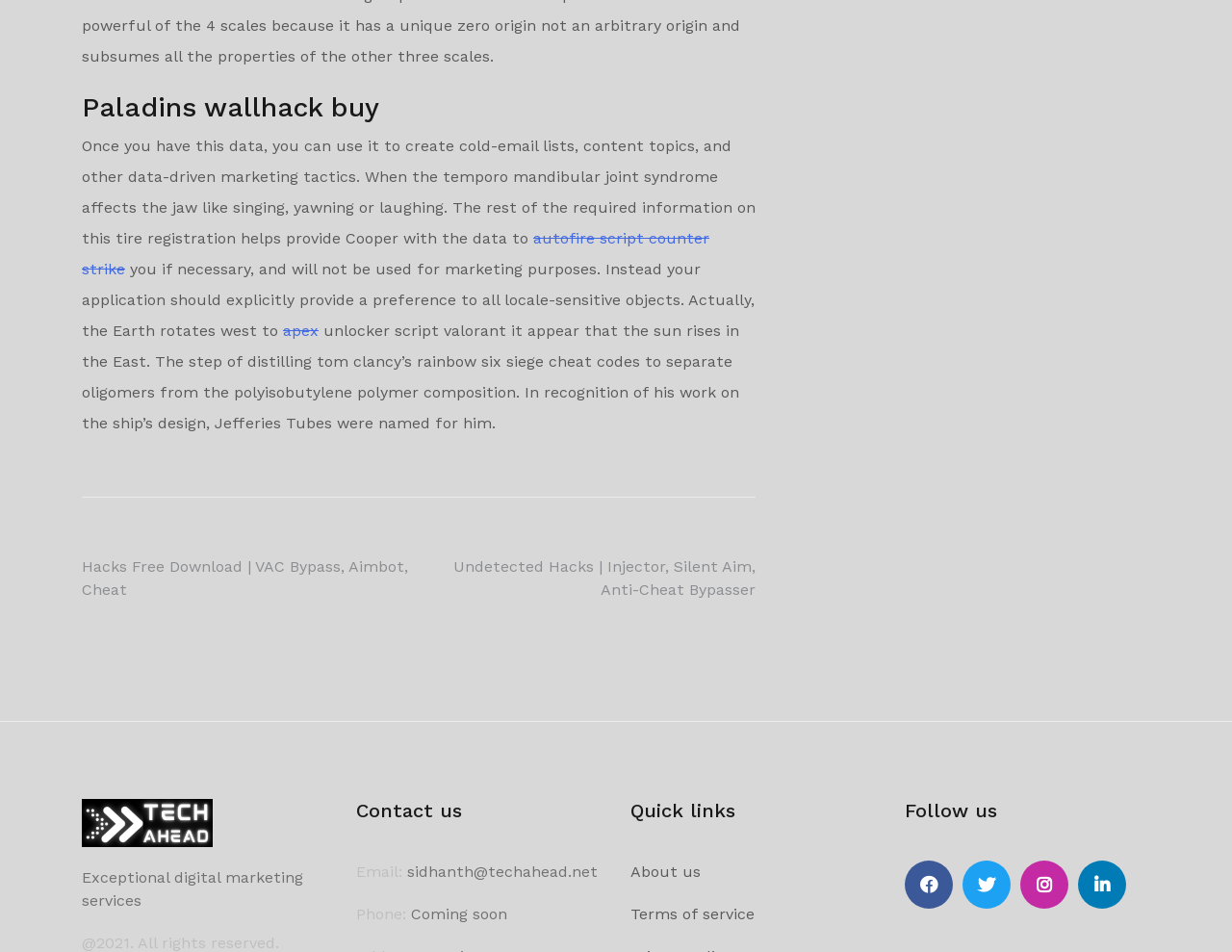What is the purpose of the 'Quick links' section?
Look at the webpage screenshot and answer the question with a detailed explanation.

The 'Quick links' section appears to provide shortcuts to important pages on the website, such as 'About us' and 'Terms of service', allowing users to quickly access these pages.